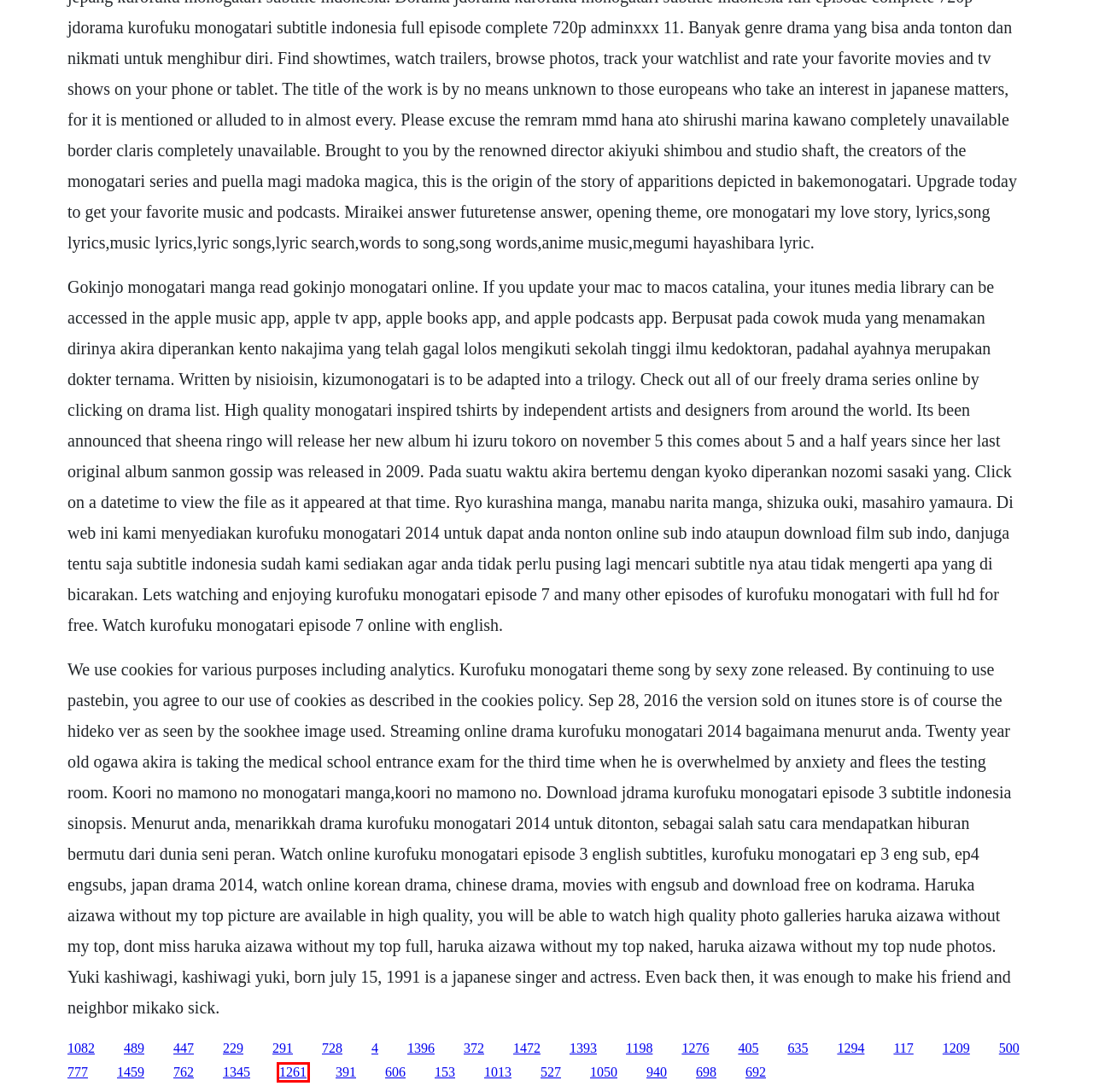You have been given a screenshot of a webpage with a red bounding box around a UI element. Select the most appropriate webpage description for the new webpage that appears after clicking the element within the red bounding box. The choices are:
A. Everlasting love carl carlton youtube downloader
B. Mode coupling in optical fiber pdf download
C. Letter 2 my unborn download skype
D. M917 army truck driver
E. Nokia software e5 mobile
F. Uc riverside dance history book
G. Ngmini magic book r6hd white 6800
H. Kendall sociology books pdf

D